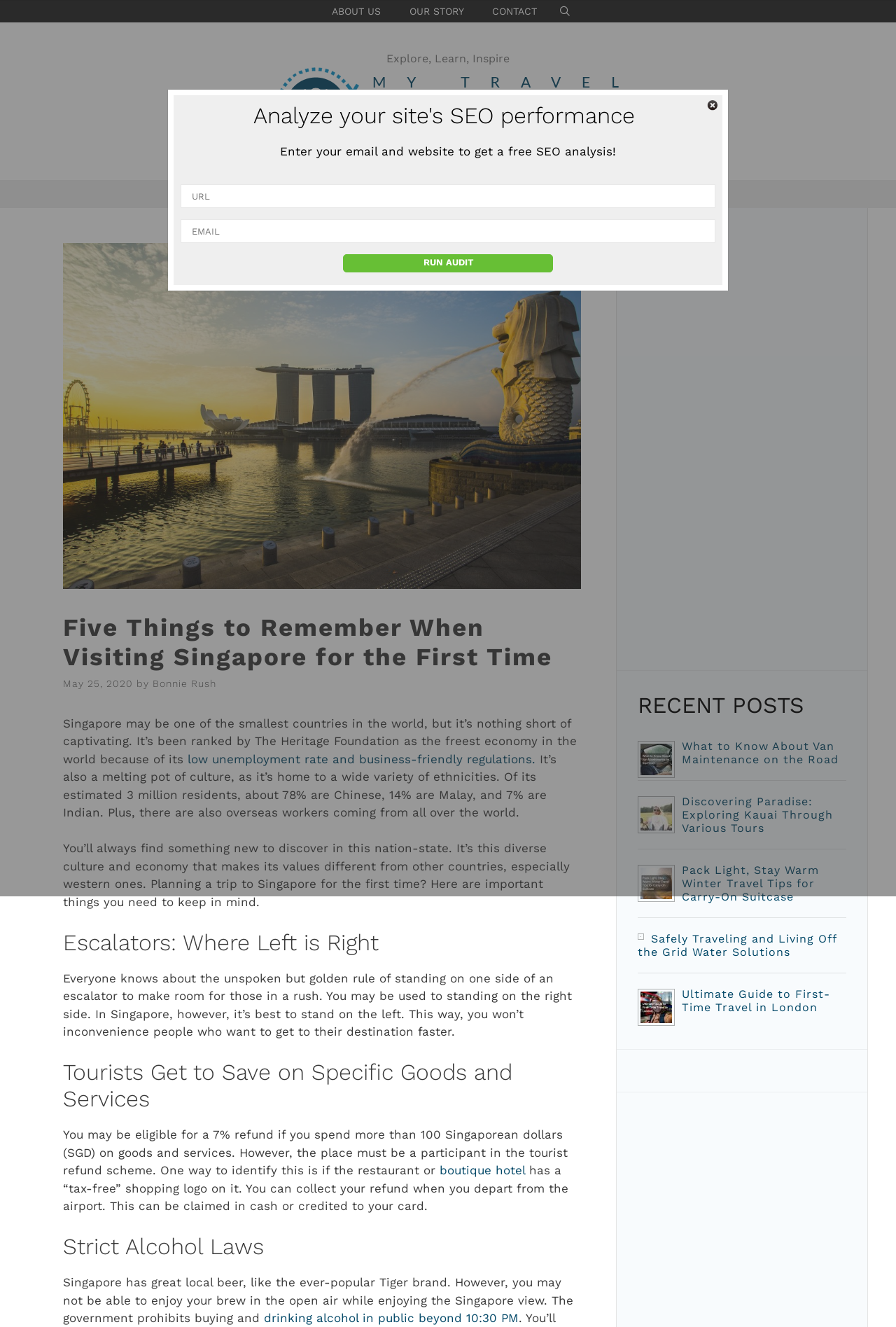What is the refund percentage for tourists in Singapore?
Using the image as a reference, deliver a detailed and thorough answer to the question.

I determined the answer by reading the text 'You may be eligible for a 7% refund if you spend more than 100 Singaporean dollars (SGD) on goods and services.' which suggests that tourists can get a 7% refund under certain conditions.